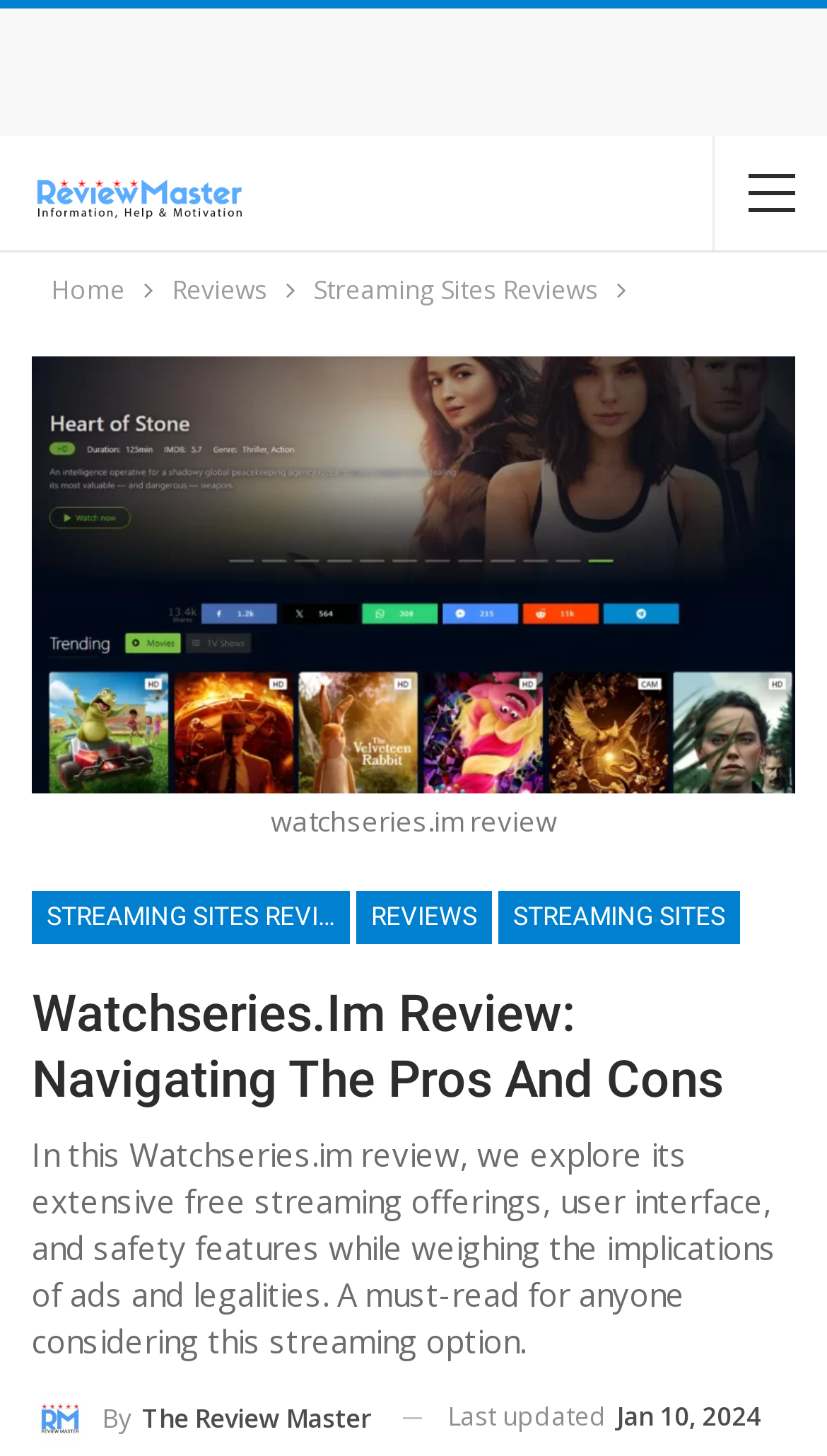What is the category of the review?
Please answer the question with as much detail and depth as you can.

The category of the review is Streaming Sites Reviews, which is mentioned in the breadcrumbs navigation at the top of the page.